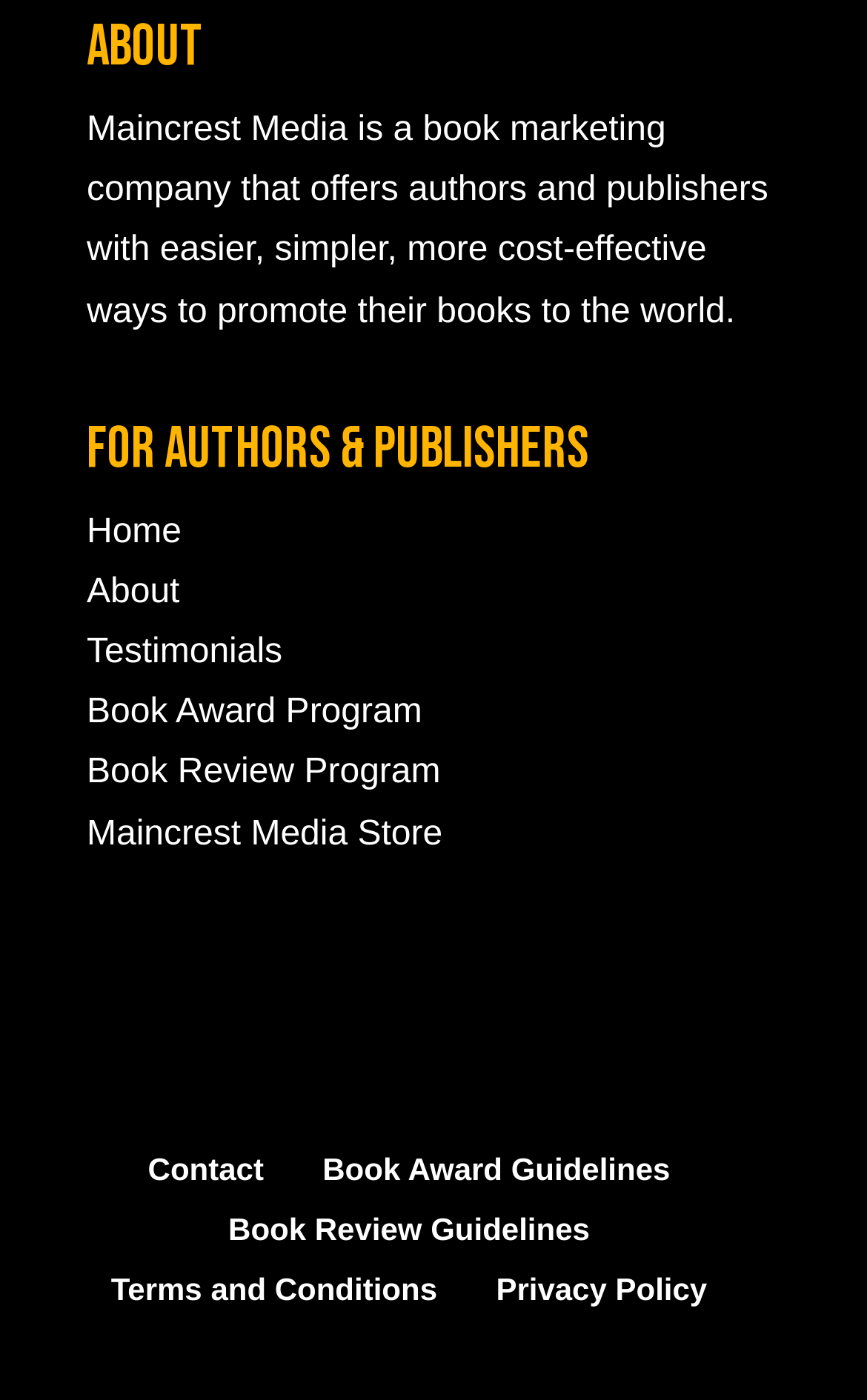Pinpoint the bounding box coordinates of the element you need to click to execute the following instruction: "go to home page". The bounding box should be represented by four float numbers between 0 and 1, in the format [left, top, right, bottom].

[0.1, 0.366, 0.209, 0.393]